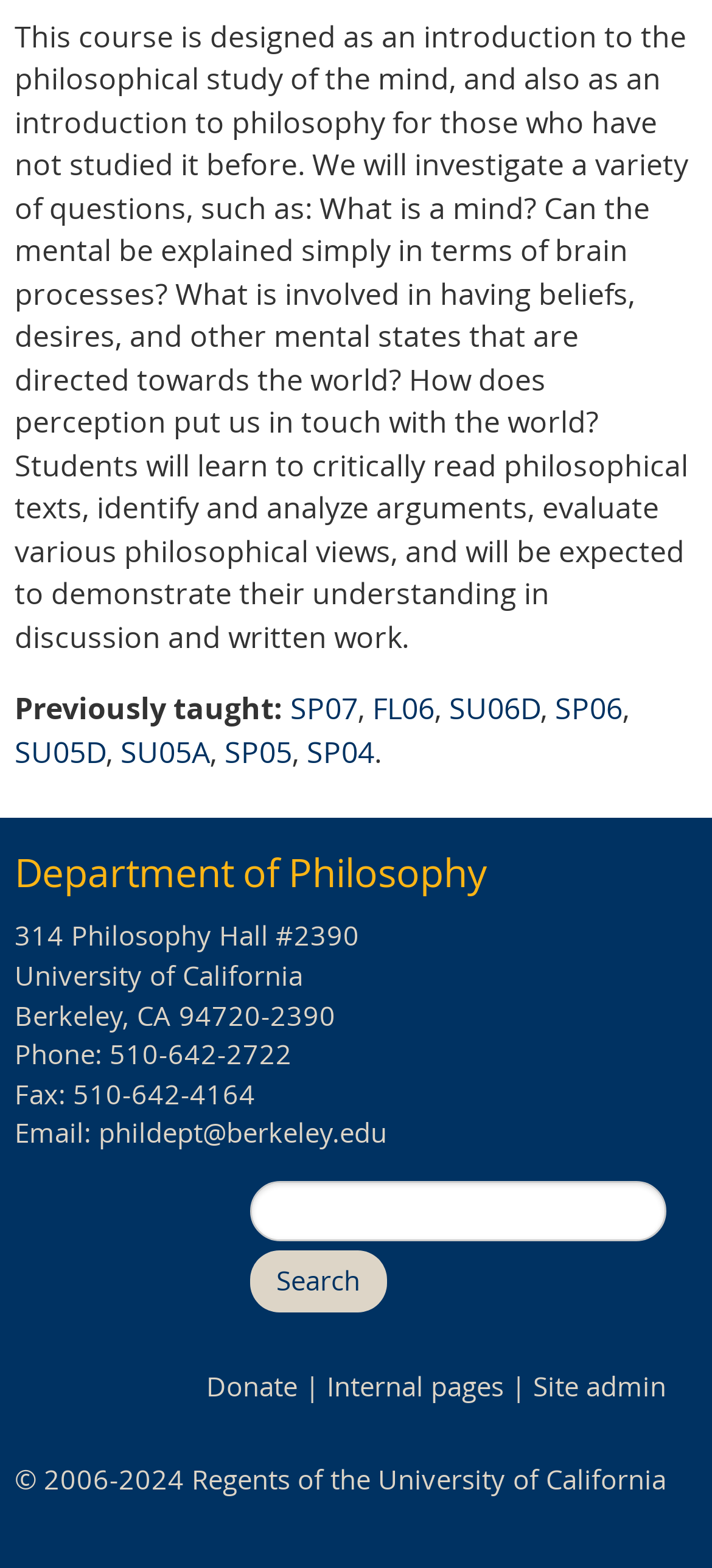Given the description of a UI element: "Department of Philosophy", identify the bounding box coordinates of the matching element in the webpage screenshot.

[0.021, 0.54, 0.685, 0.573]